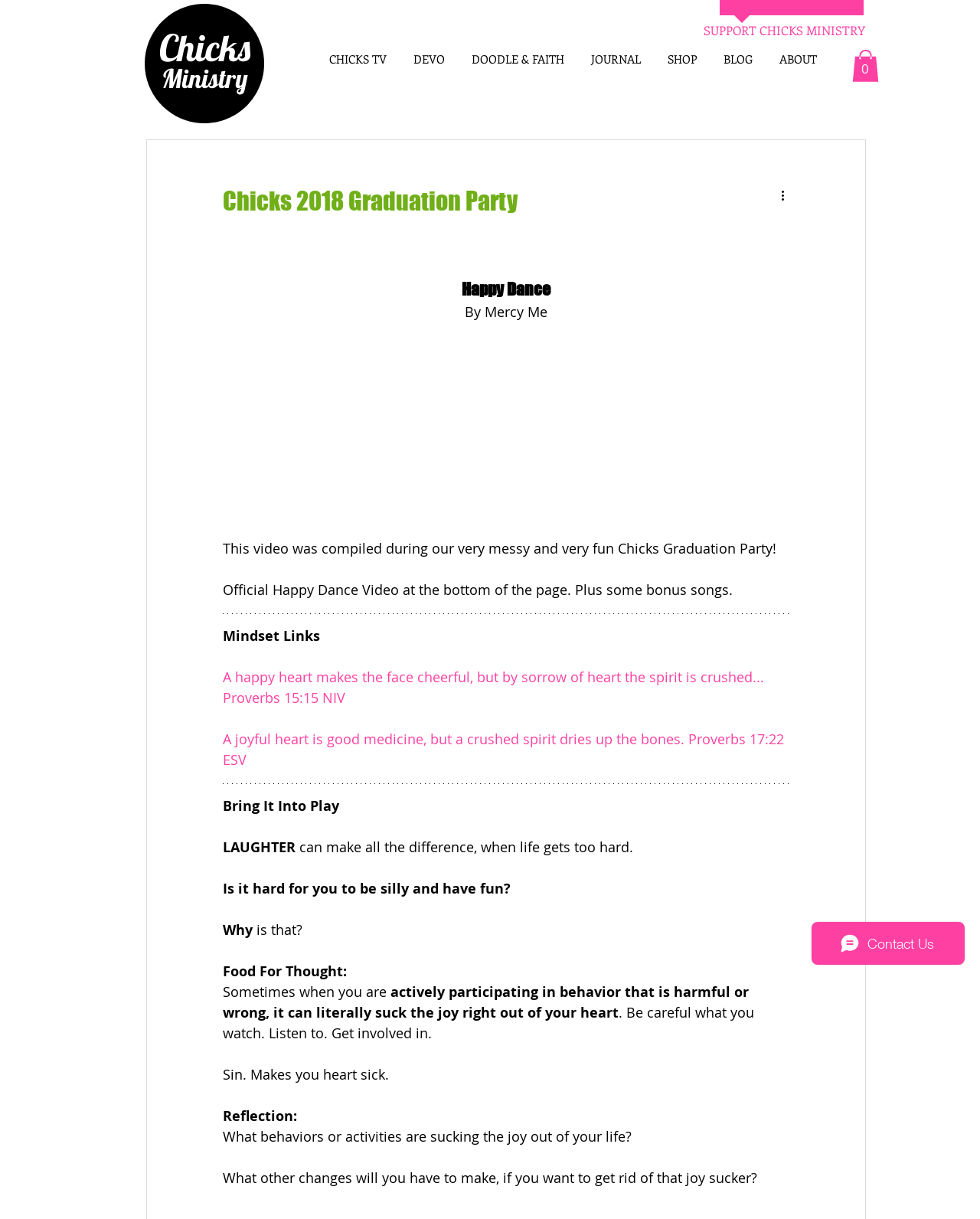Please find the bounding box coordinates in the format (top-left x, top-left y, bottom-right x, bottom-right y) for the given element description. Ensure the coordinates are floating point numbers between 0 and 1. Description: Opt-out preferences

None